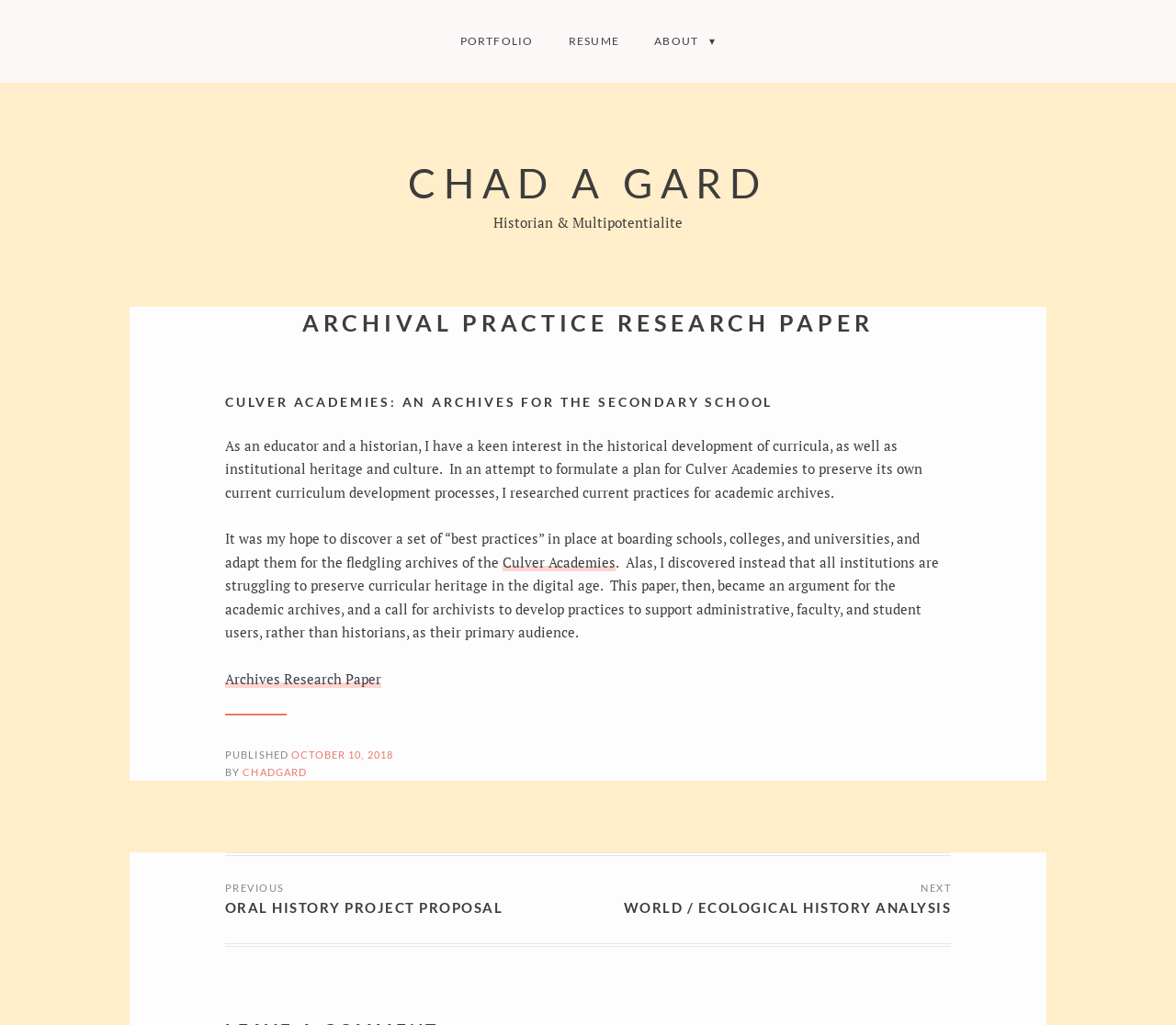Generate a comprehensive caption for the webpage you are viewing.

The webpage appears to be a research paper titled "Archival Practice Research Paper" by Chad A Gard, with a focus on Culver Academies. At the top of the page, there are four links: "PORTFOLIO", "RESUME", "ABOUT", and "CHAD A GARD", which are positioned horizontally across the page. Below these links, there is a brief description of the author, "Historian & Multipotentialite".

The main content of the page is an article with a heading "CULVER ACADEMIES: AN ARCHIVES FOR THE SECONDARY SCHOOL". The article begins with a brief introduction, where the author explains their interest in the historical development of curricula and institutional heritage. The text is divided into several paragraphs, with links to "Culver Academies" and "Archives Research Paper" embedded within the text.

At the bottom of the page, there is a footer section with information about the publication date, "OCTOBER 10, 2018", and the author's name, "CHADGARD". There is also a navigation section with links to previous and next posts, titled "ORAL HISTORY PROJECT PROPOSAL" and "WORLD / ECOLOGICAL HISTORY ANALYSIS", respectively.